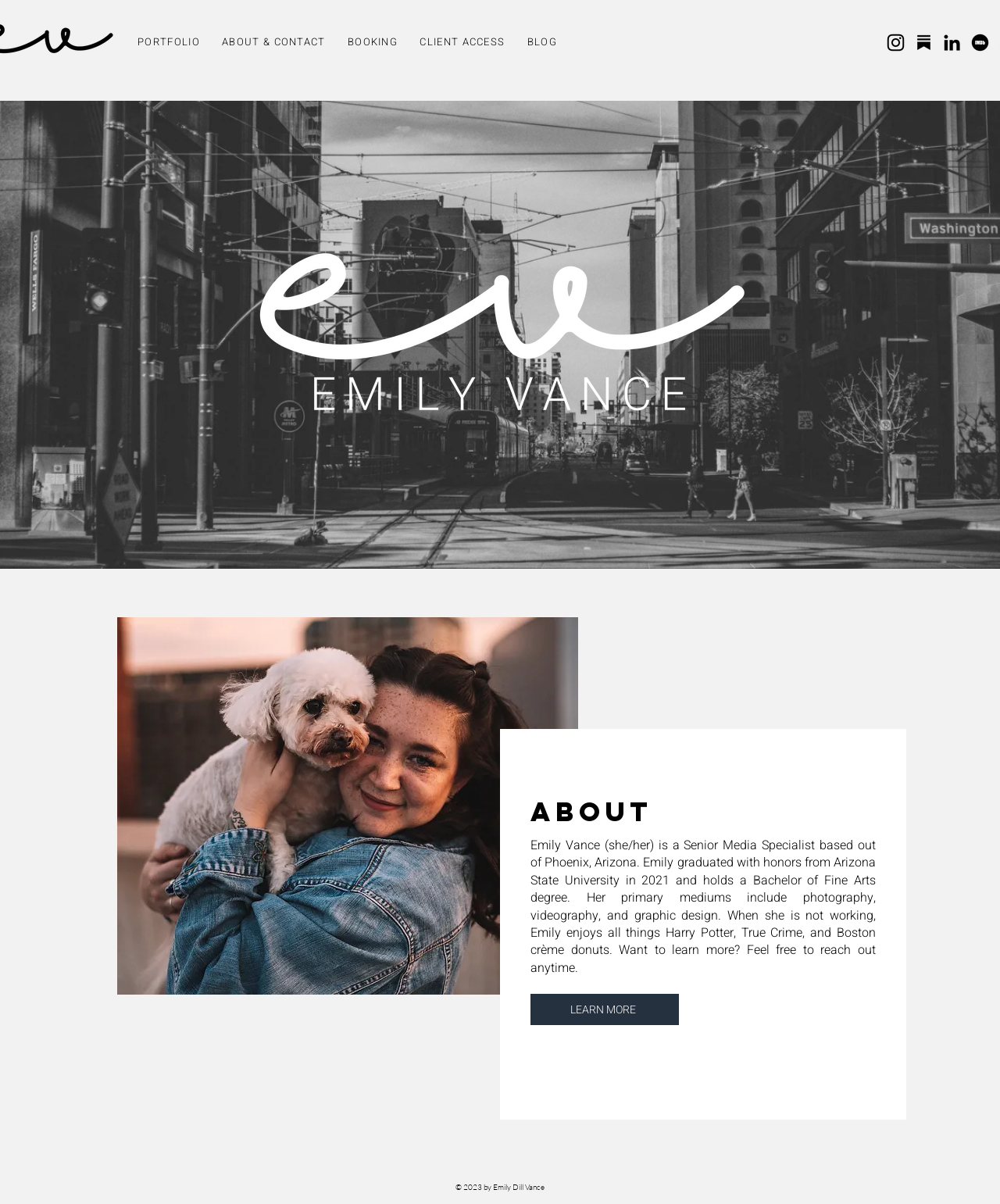Find the bounding box coordinates of the element to click in order to complete this instruction: "Open Instagram". The bounding box coordinates must be four float numbers between 0 and 1, denoted as [left, top, right, bottom].

[0.884, 0.026, 0.907, 0.045]